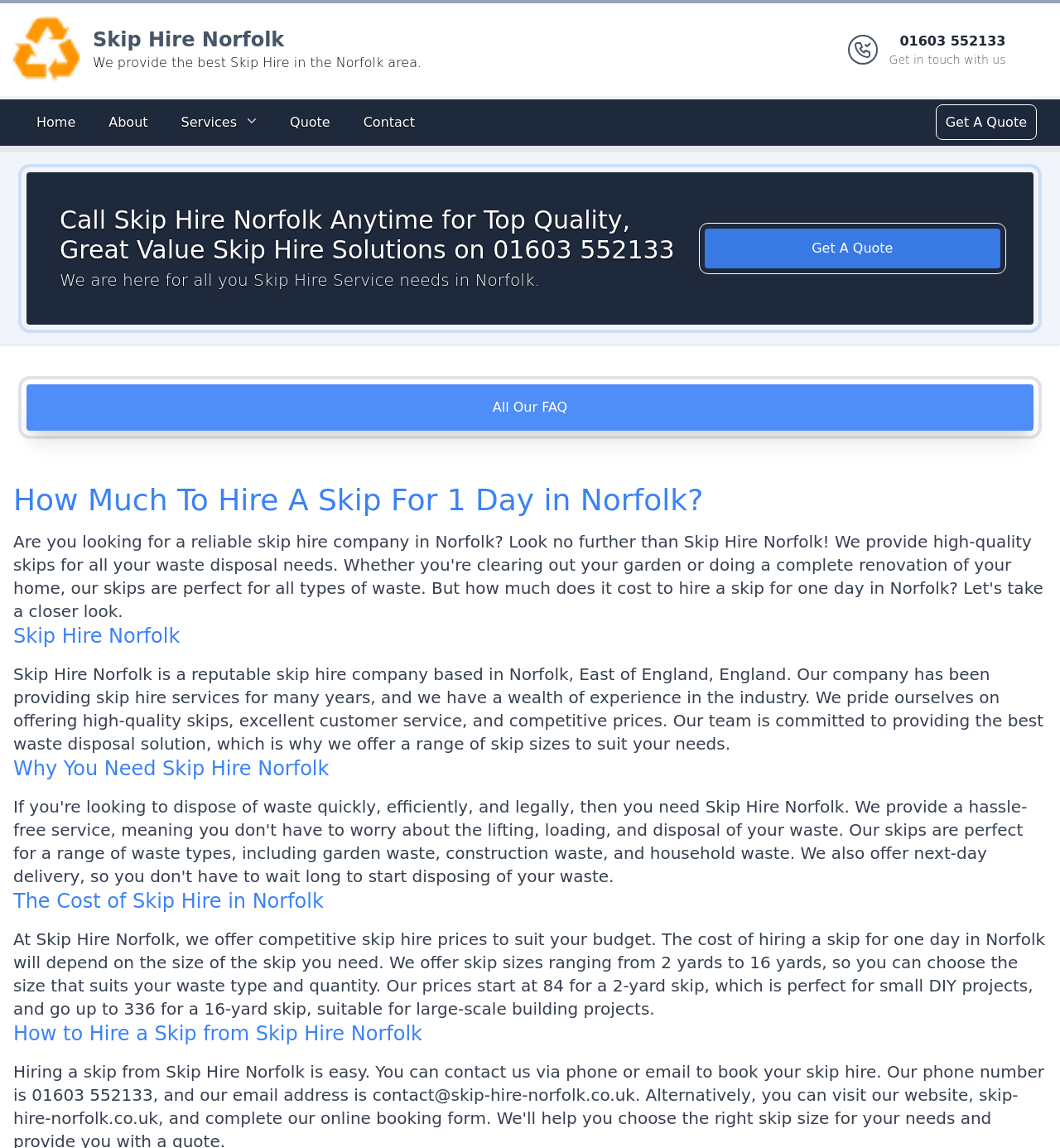Locate the bounding box coordinates of the area where you should click to accomplish the instruction: "Get in touch with us".

[0.839, 0.027, 0.949, 0.059]